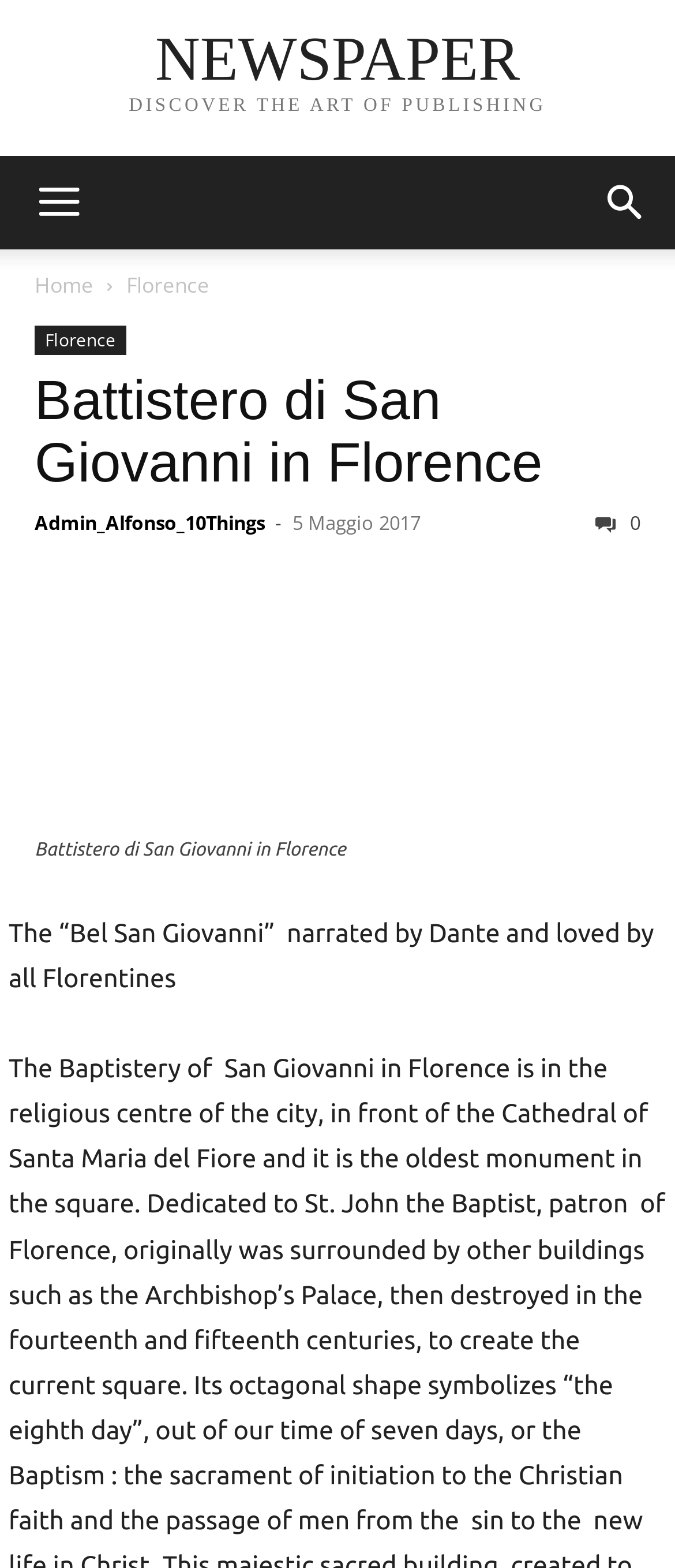Could you find the bounding box coordinates of the clickable area to complete this instruction: "search for something"?

[0.856, 0.099, 1.0, 0.159]